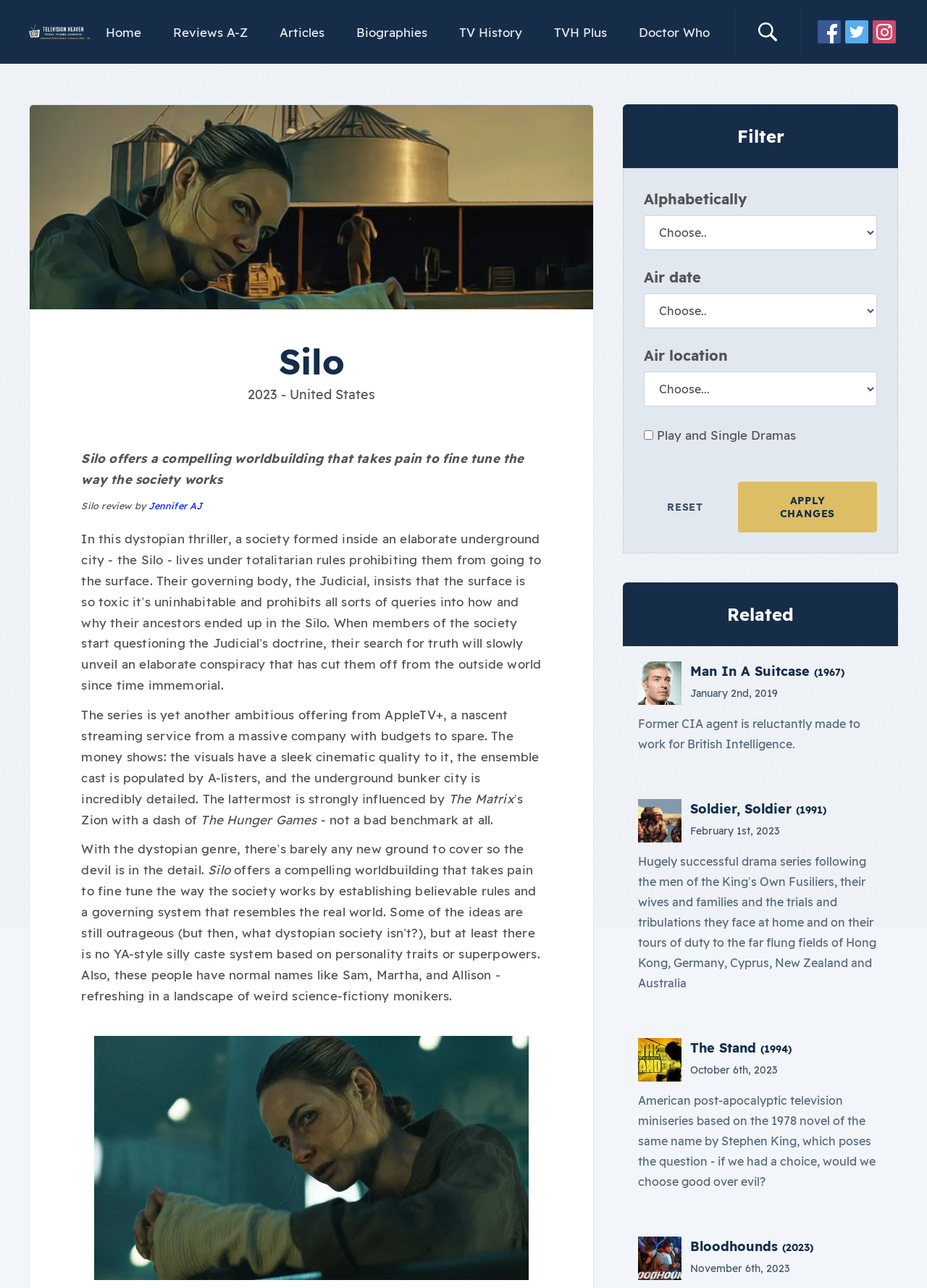Please pinpoint the bounding box coordinates for the region I should click to adhere to this instruction: "Learn more about 'Man In A Suitcase (1967)'".

[0.745, 0.513, 0.911, 0.529]